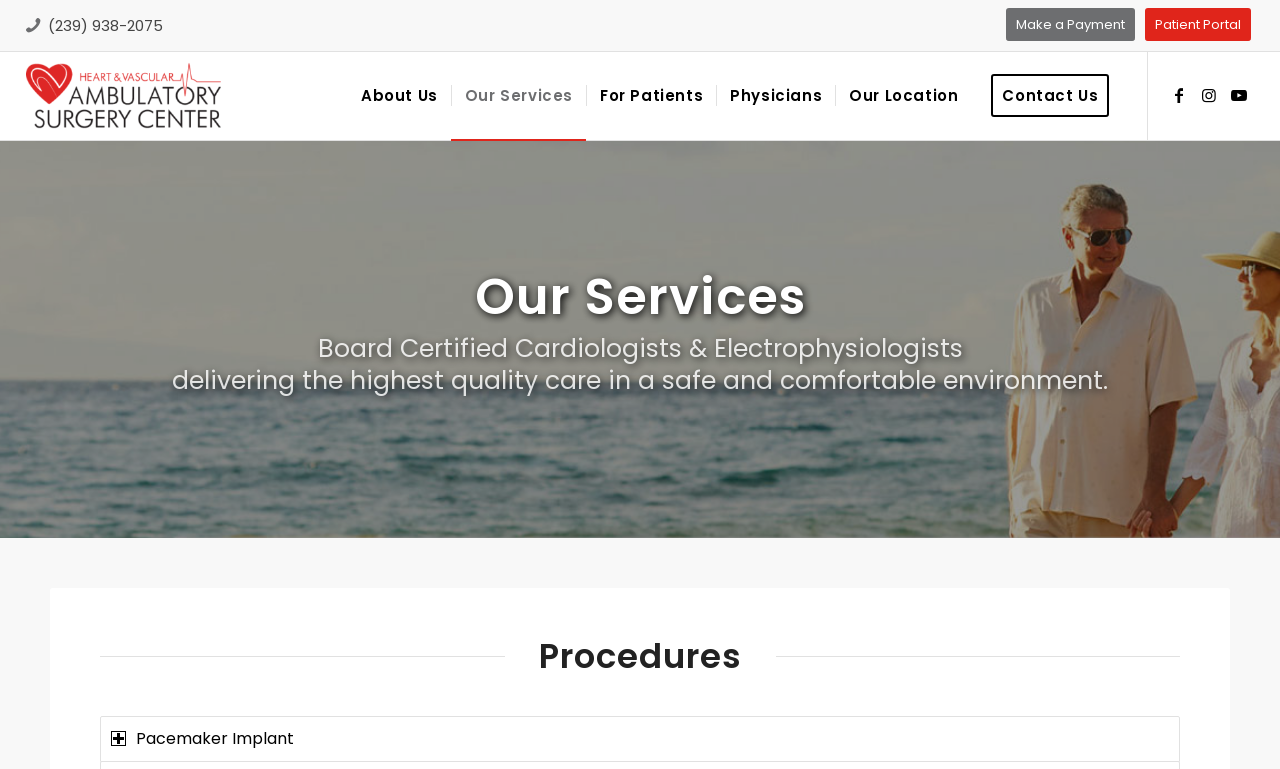Determine the bounding box for the UI element that matches this description: "Our Location".

[0.652, 0.068, 0.759, 0.182]